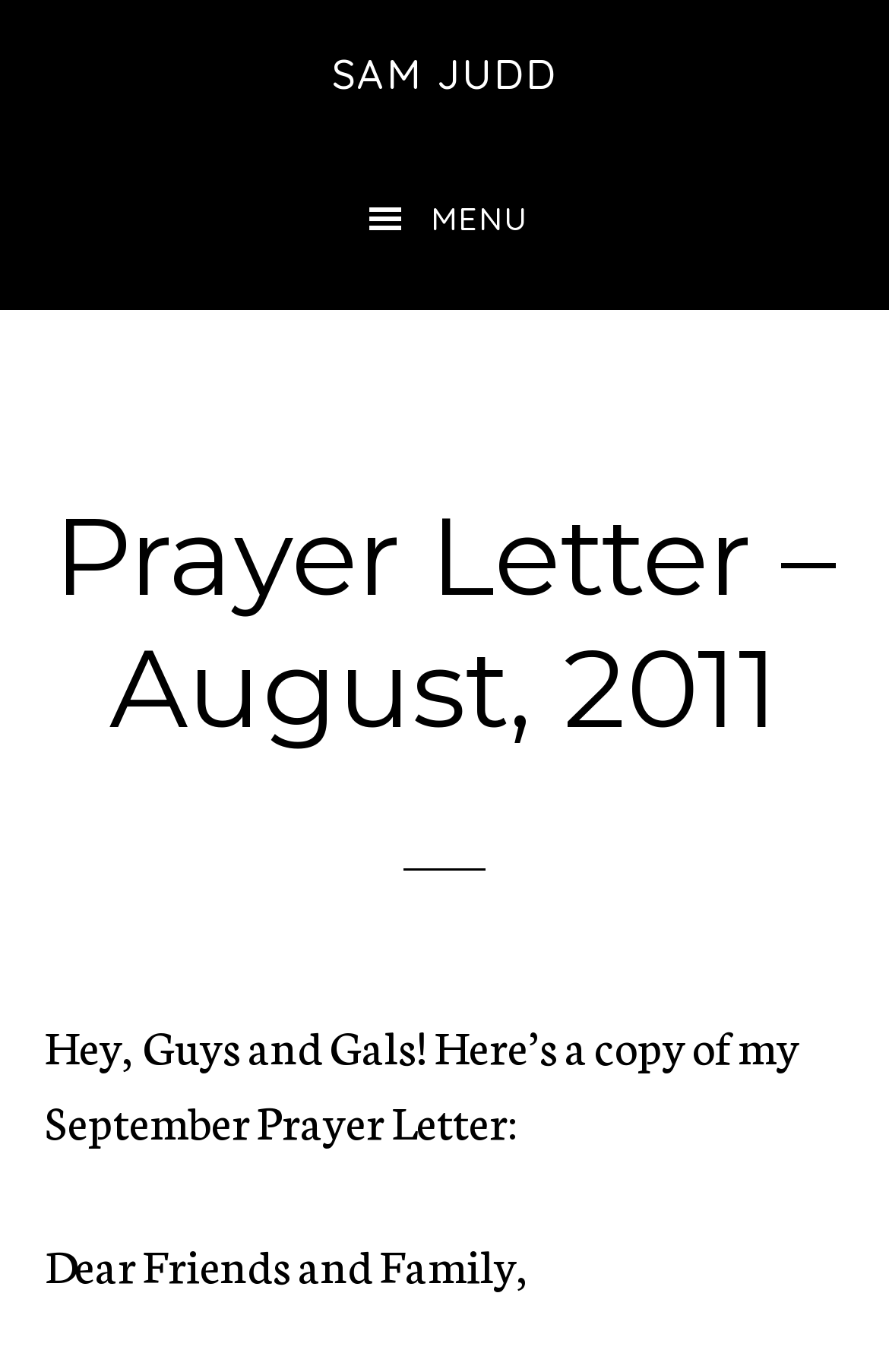Extract the main heading text from the webpage.

Prayer Letter – August, 2011